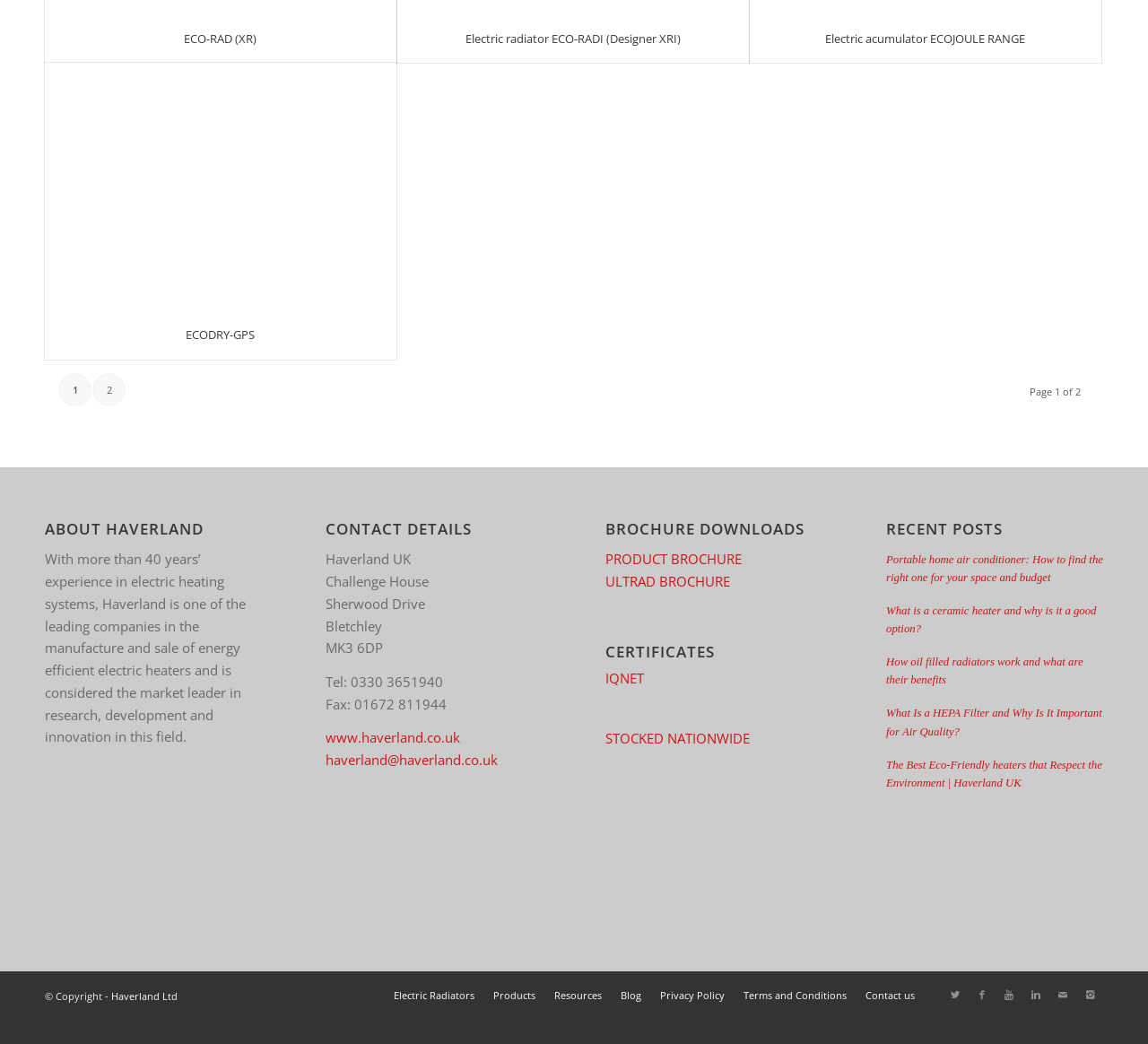What type of products does Haverland manufacture?
Refer to the image and provide a one-word or short phrase answer.

Electric heaters